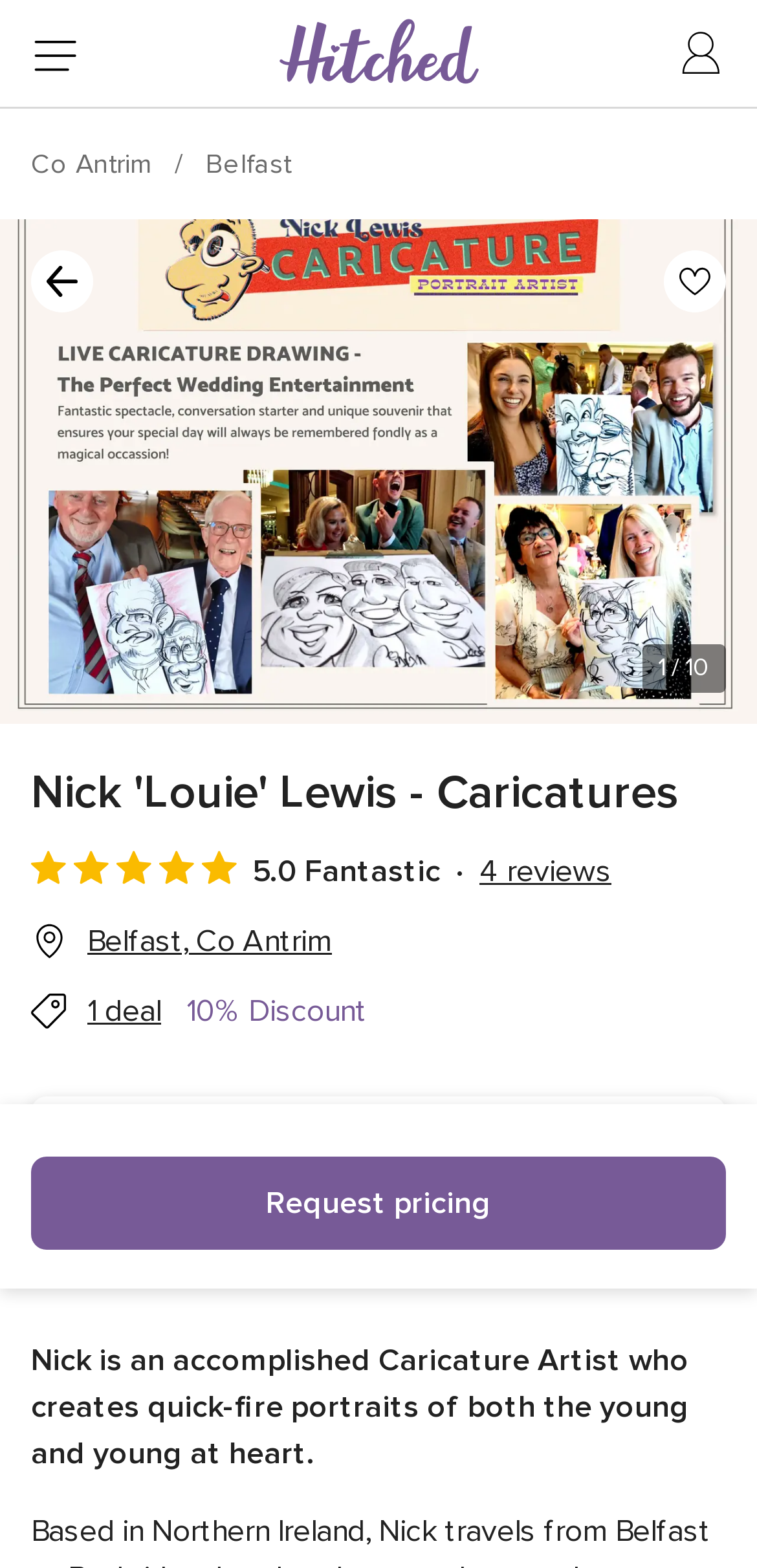Provide your answer to the question using just one word or phrase: What type of artist is Nick 'Louie' Lewis?

Caricature Artist